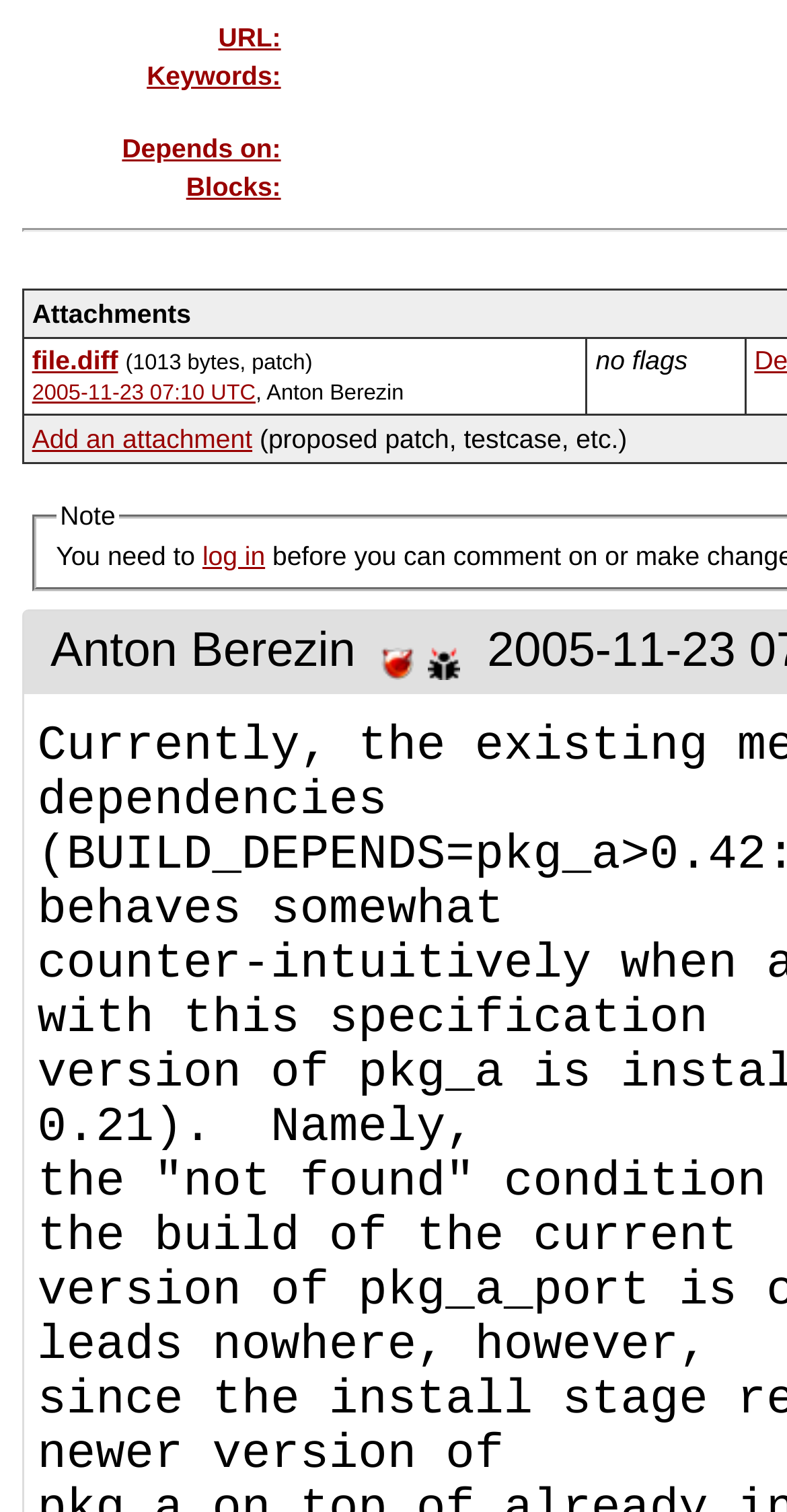Using the element description: "Dogs", determine the bounding box coordinates for the specified UI element. The coordinates should be four float numbers between 0 and 1, [left, top, right, bottom].

None